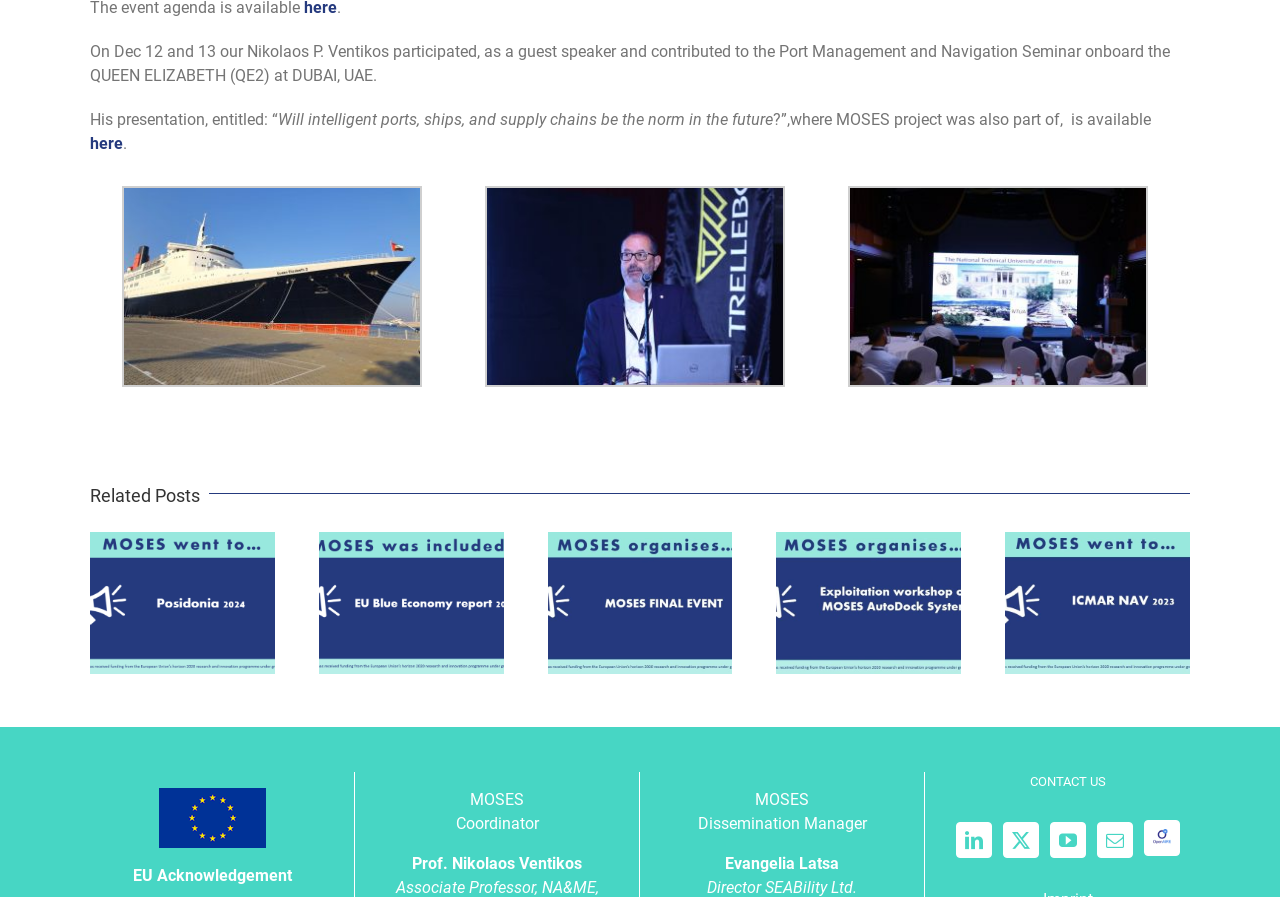How many related posts are shown on the webpage?
Please use the image to deliver a detailed and complete answer.

The related posts section is located below the main content of the webpage, and it displays 5 posts with images and headings. Each post has a number indicating its position, ranging from 1 to 5.